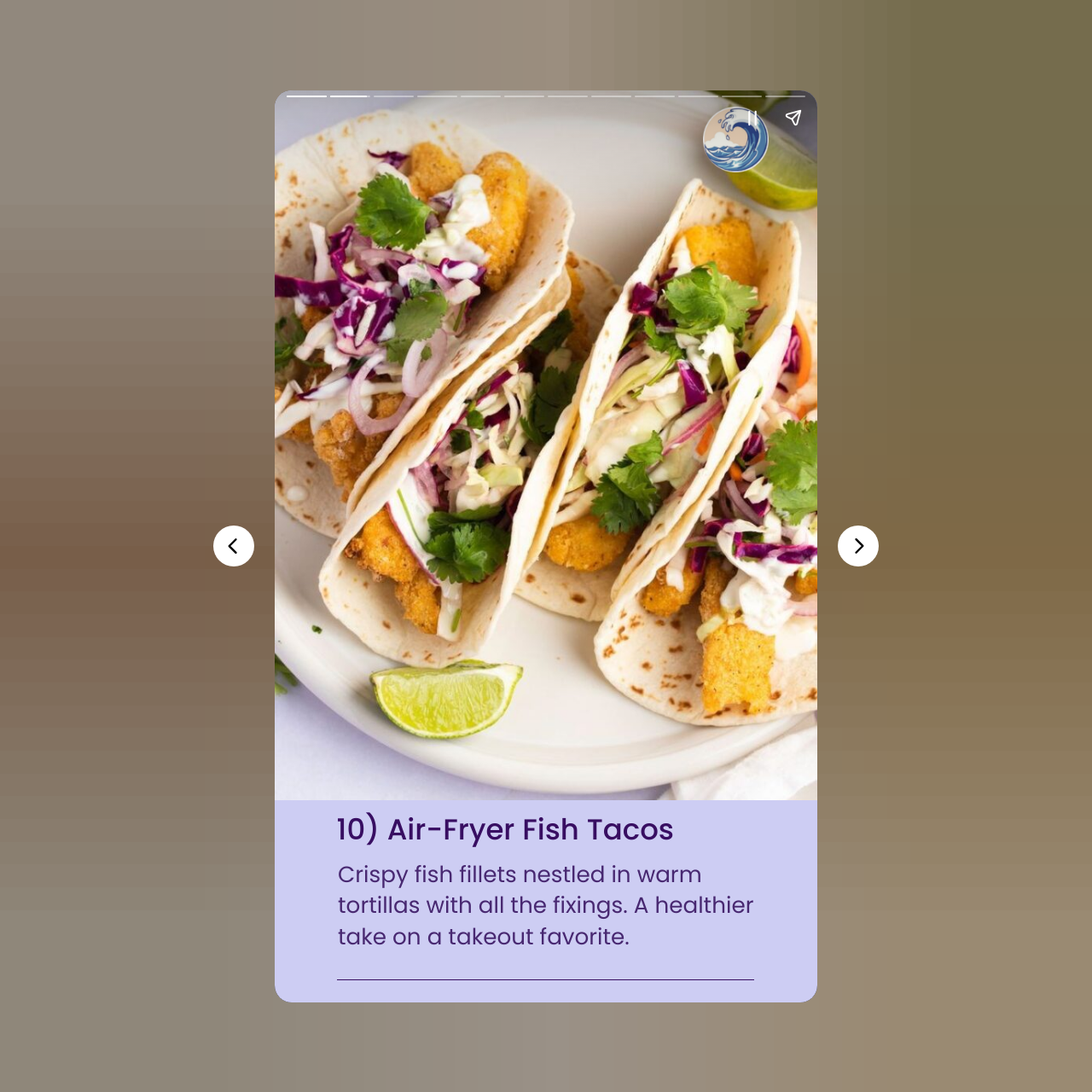Provide a one-word or short-phrase response to the question:
What is the purpose of the buttons at the bottom of the page?

Navigate pages